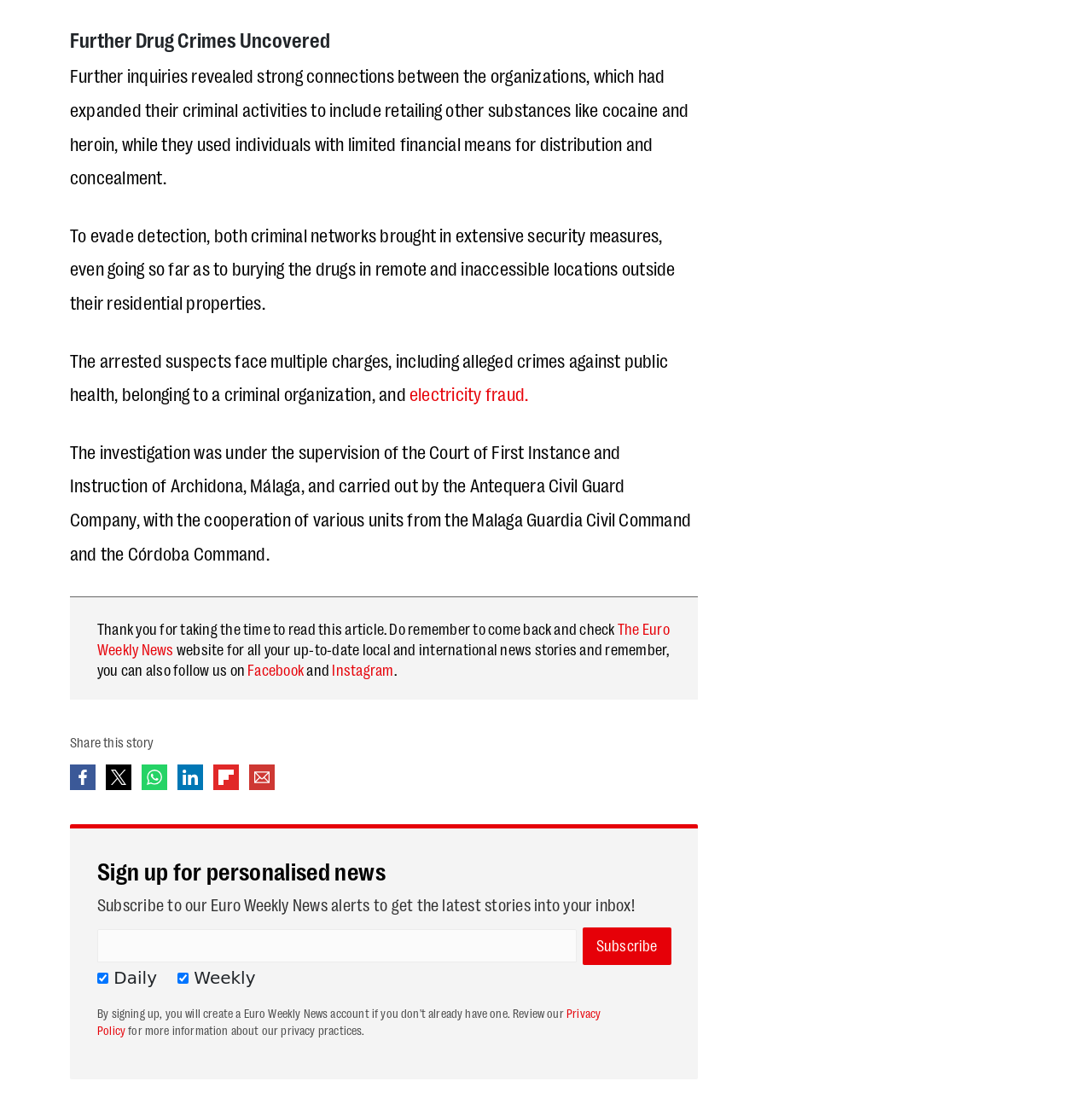Identify the bounding box coordinates of the area that should be clicked in order to complete the given instruction: "Read more about electricity fraud". The bounding box coordinates should be four float numbers between 0 and 1, i.e., [left, top, right, bottom].

[0.375, 0.342, 0.484, 0.363]